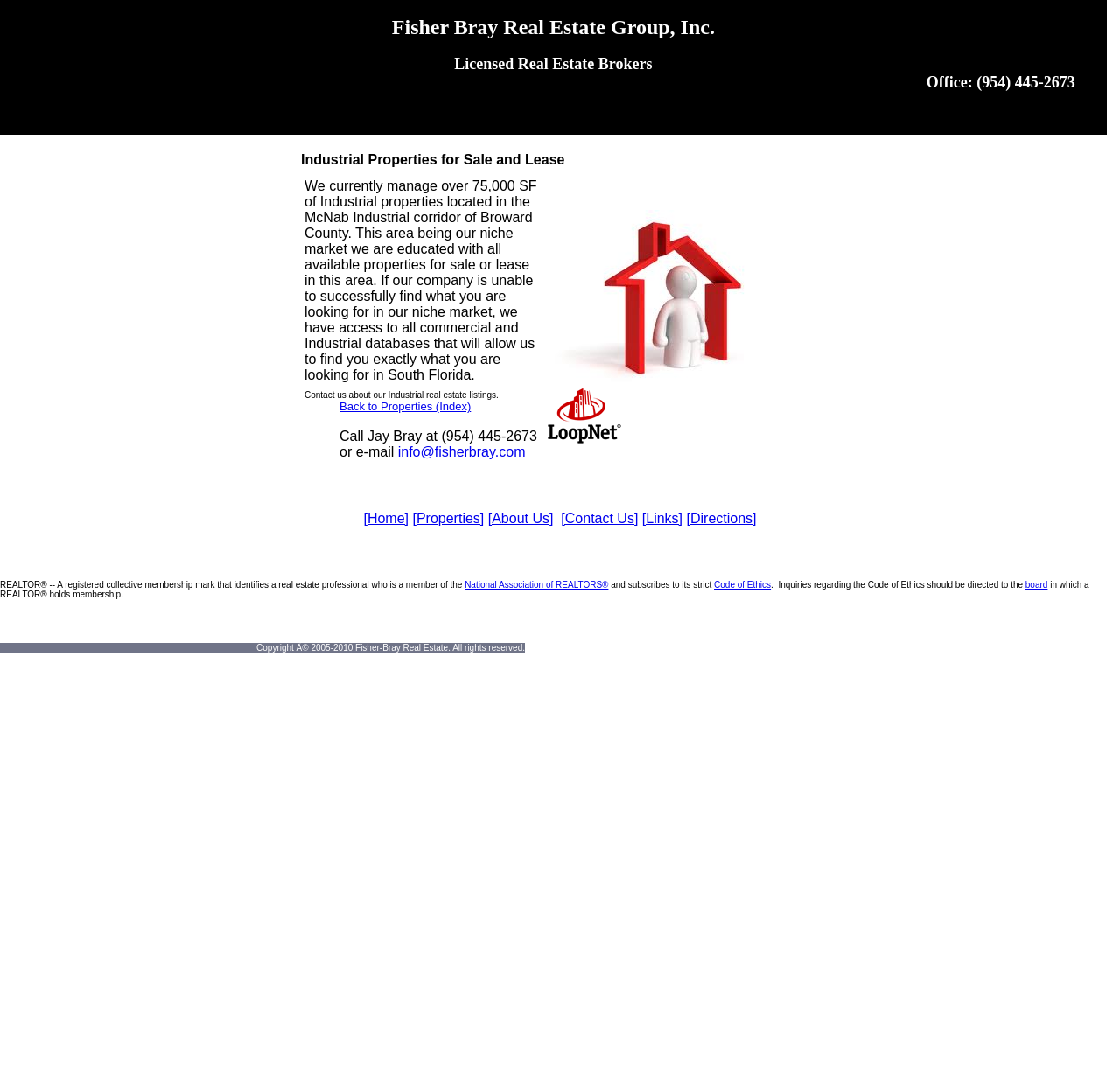Determine the bounding box coordinates of the region that needs to be clicked to achieve the task: "Go to the 'Properties' page".

[0.368, 0.478, 0.432, 0.492]